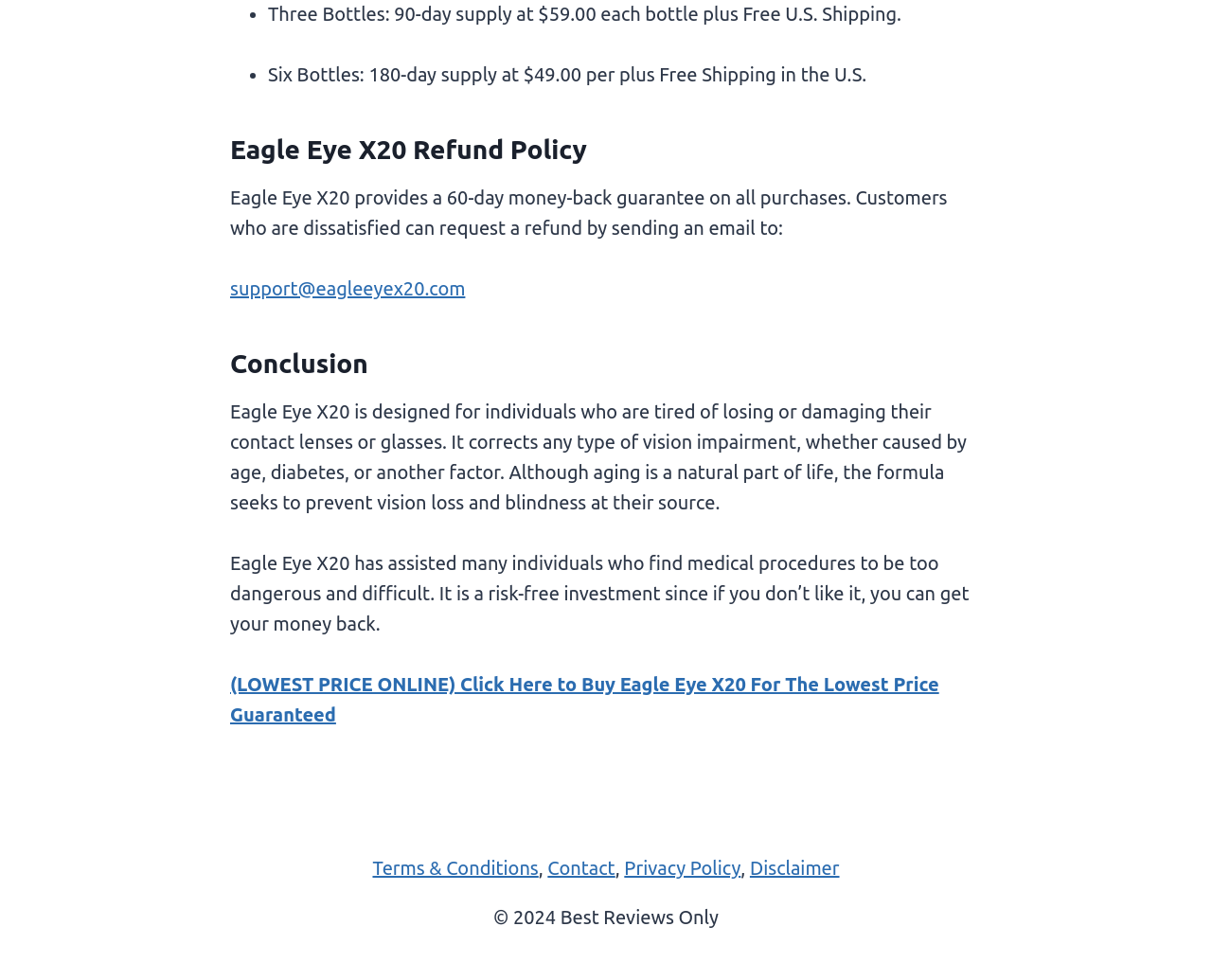Answer this question using a single word or a brief phrase:
What is the email address for refund requests?

support@eagleeyex20.com